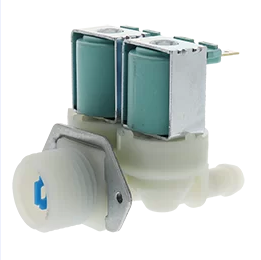How much does the valve cost?
Refer to the image and answer the question using a single word or phrase.

$54.85